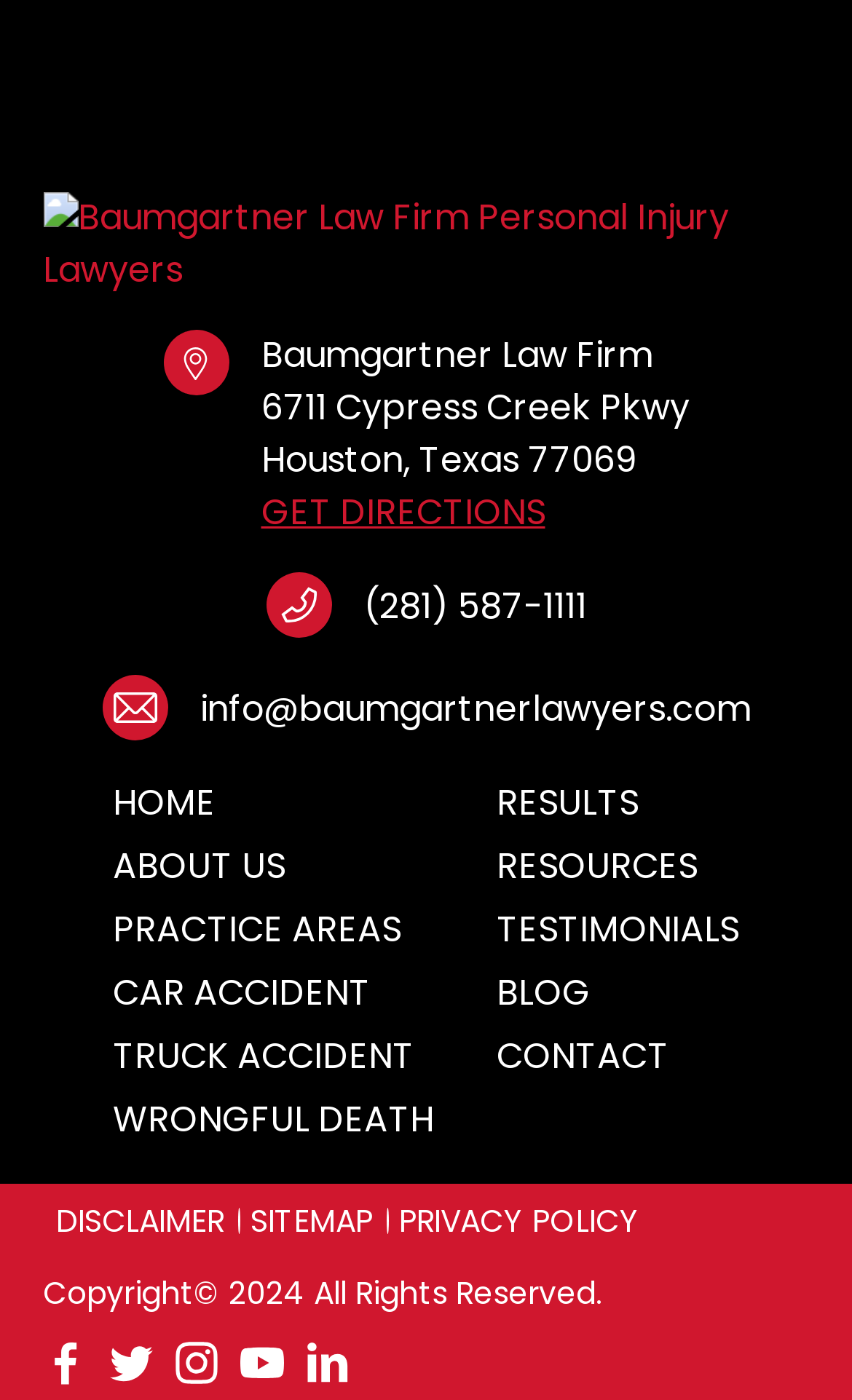Find the bounding box coordinates of the element's region that should be clicked in order to follow the given instruction: "Get directions to the office". The coordinates should consist of four float numbers between 0 and 1, i.e., [left, top, right, bottom].

[0.306, 0.349, 0.64, 0.384]